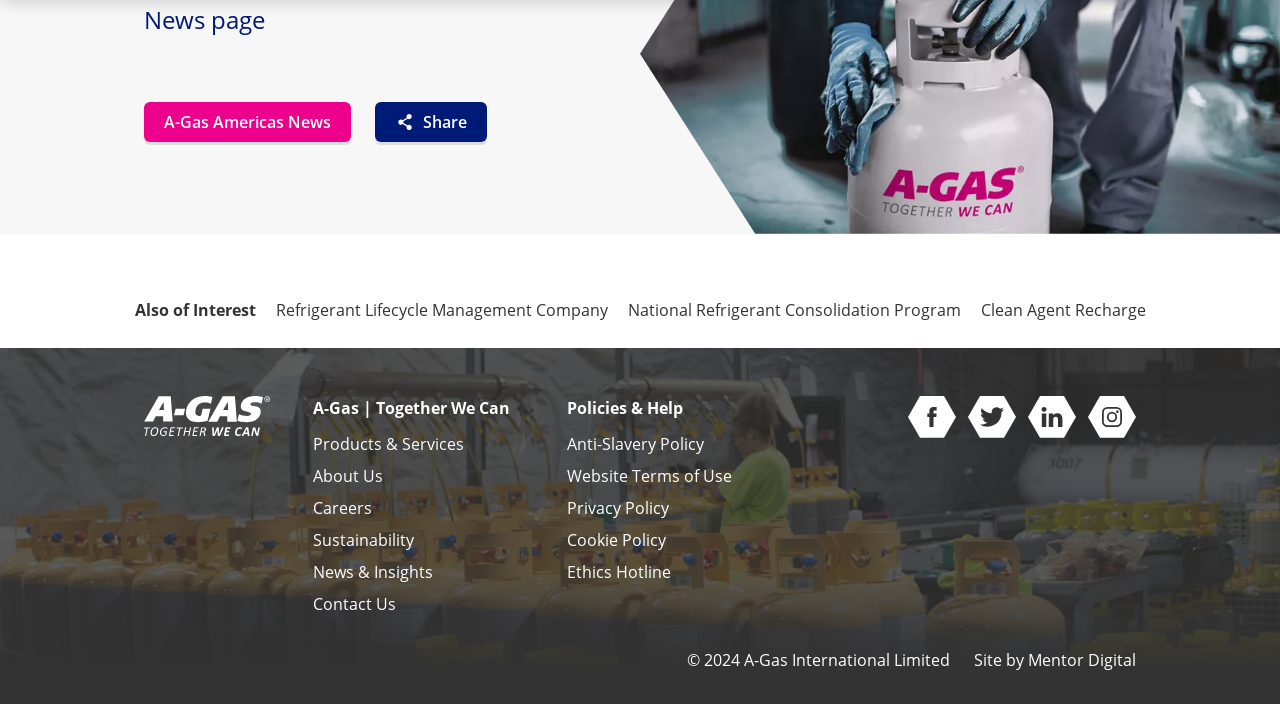Identify the bounding box coordinates of the region I need to click to complete this instruction: "Click on 'A-Gas Americas News'".

[0.113, 0.145, 0.274, 0.201]